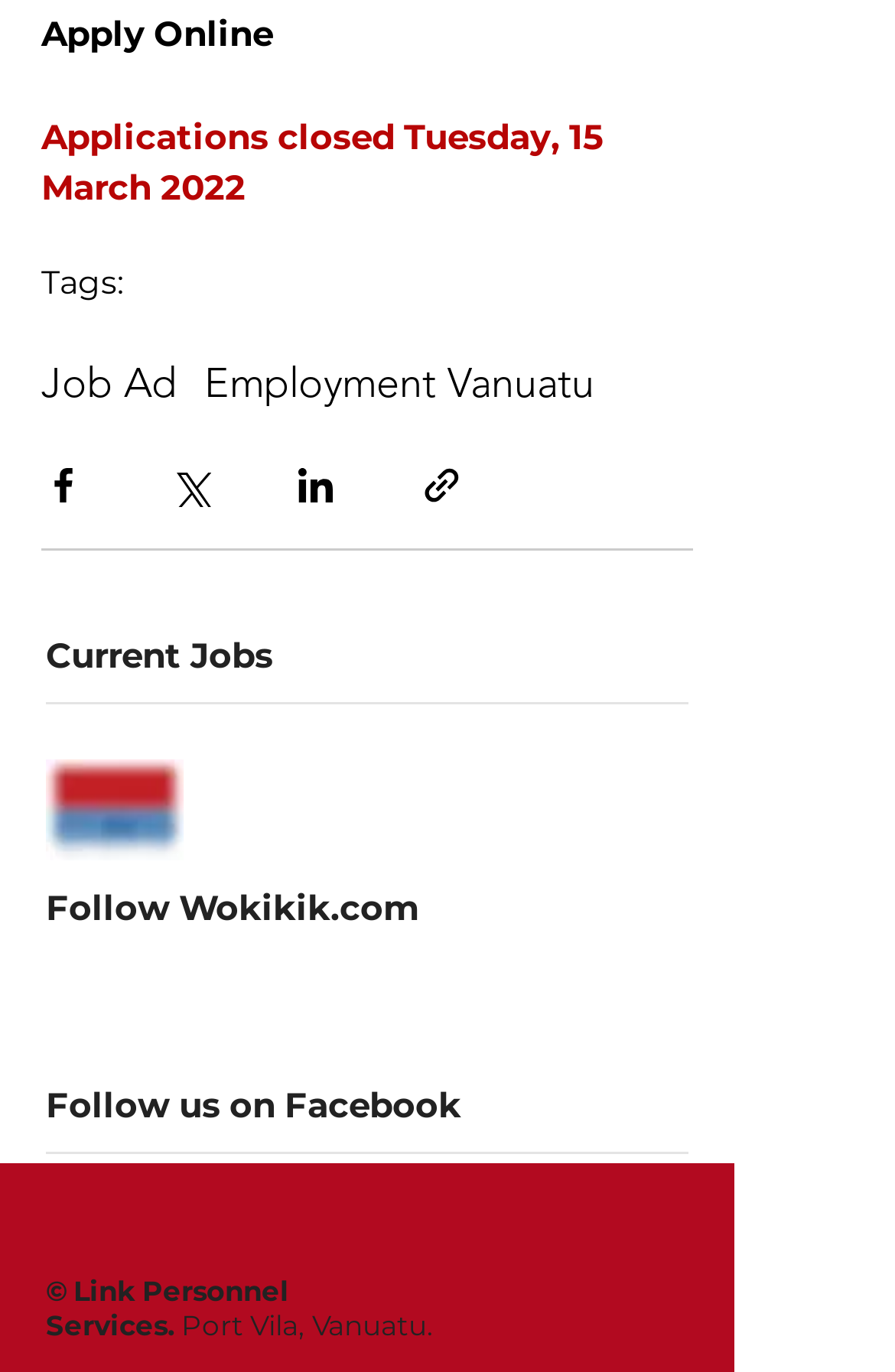Determine the bounding box coordinates of the clickable region to execute the instruction: "Share via Facebook". The coordinates should be four float numbers between 0 and 1, denoted as [left, top, right, bottom].

[0.046, 0.338, 0.095, 0.369]